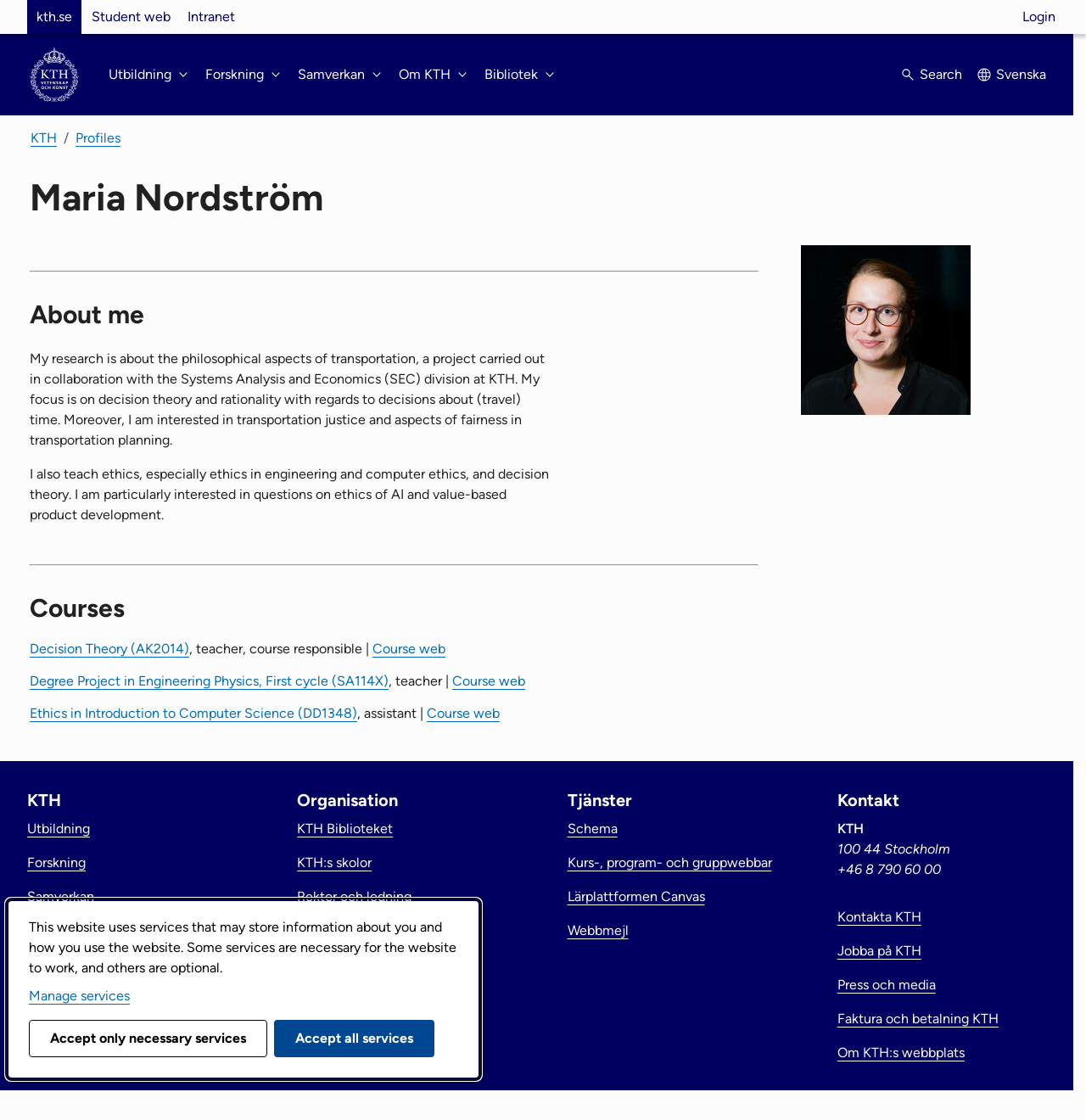Use a single word or phrase to answer the question:
What courses does Maria Nordström teach?

Decision Theory, Ethics